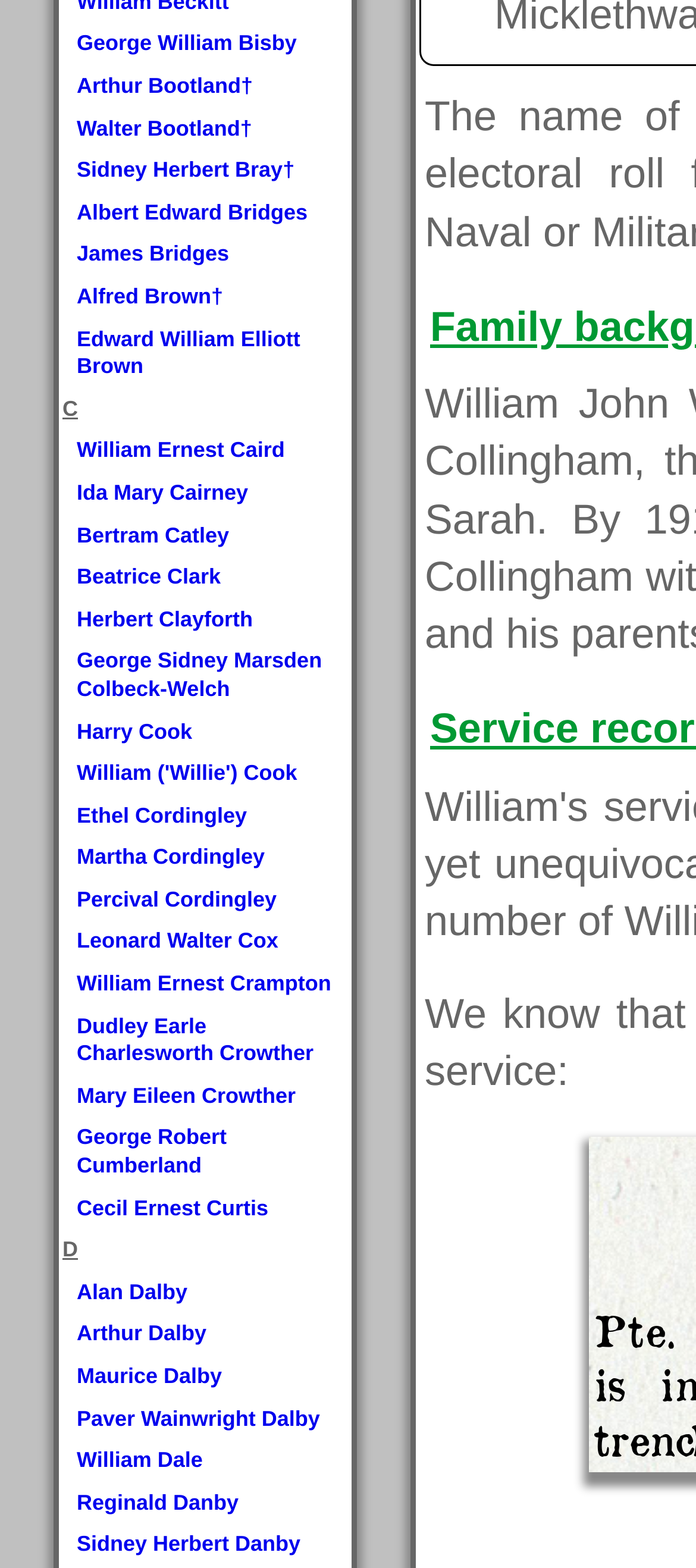What is the letter preceding the link 'William Ernest Caird'?
Please provide a single word or phrase based on the screenshot.

C